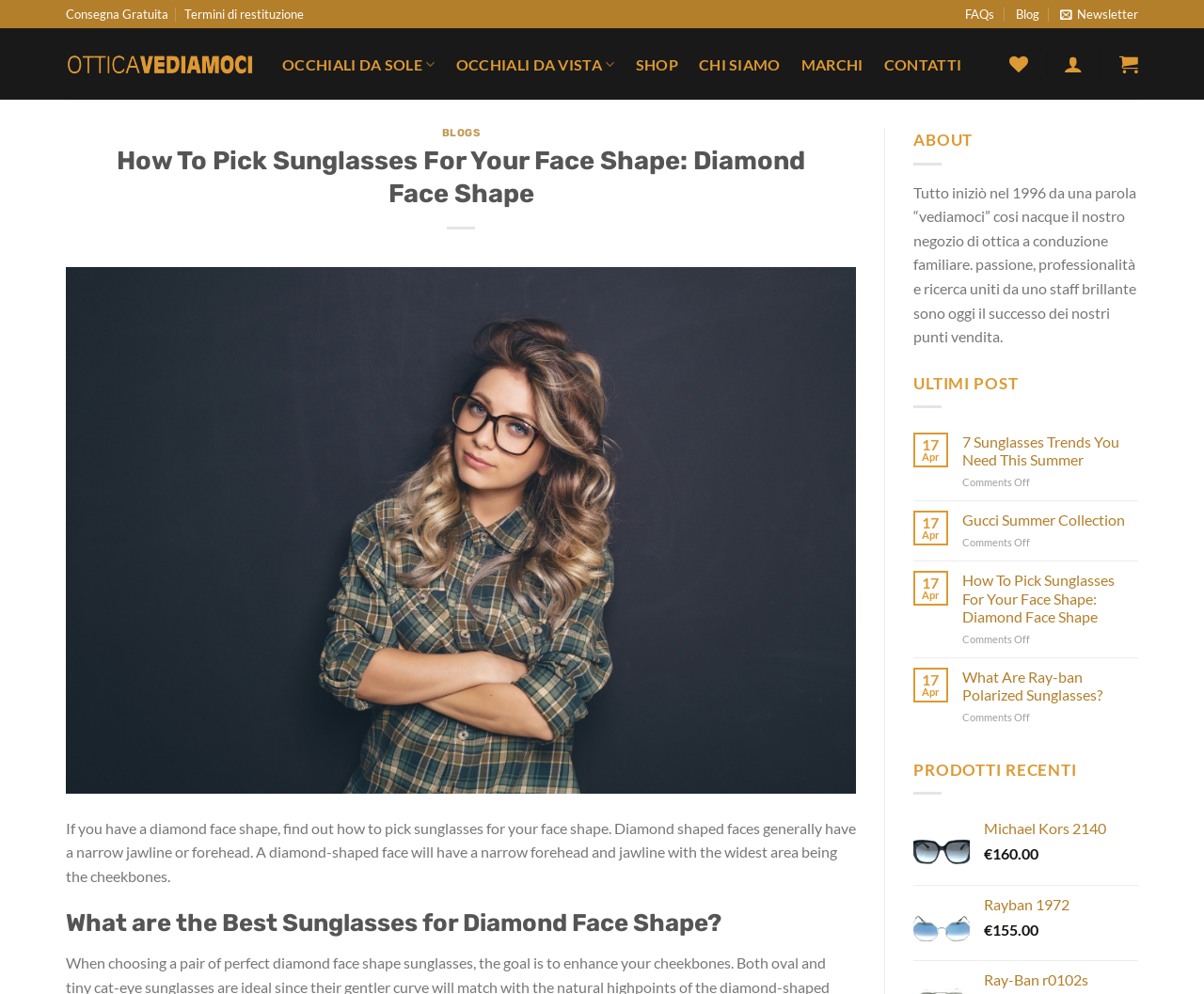Identify the bounding box of the UI element described as follows: "Consegna Gratuita". Provide the coordinates as four float numbers in the range of 0 to 1 [left, top, right, bottom].

[0.055, 0.0, 0.14, 0.029]